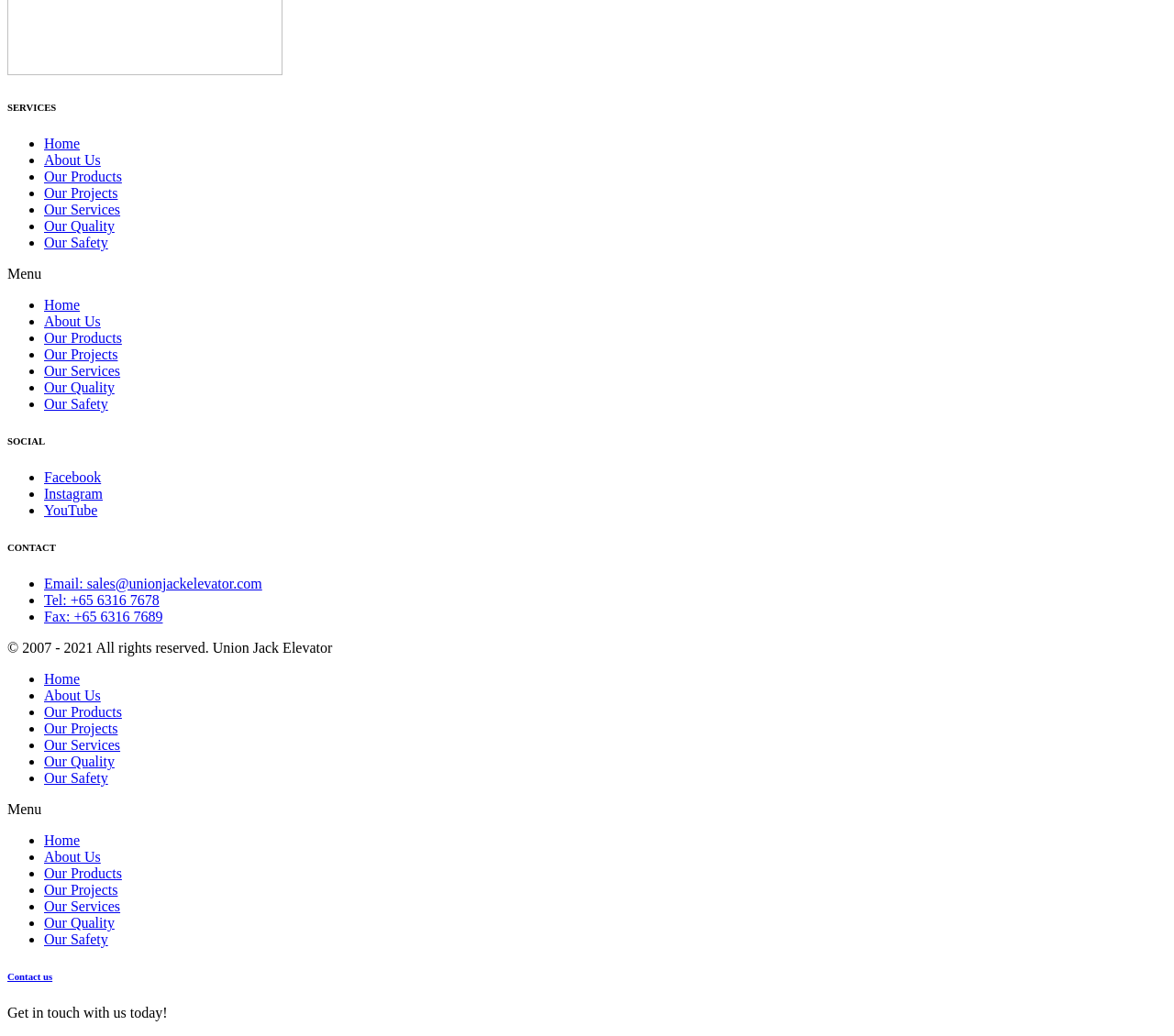Using the provided element description "Tel: +65 6316 7678", determine the bounding box coordinates of the UI element.

[0.038, 0.571, 0.136, 0.587]